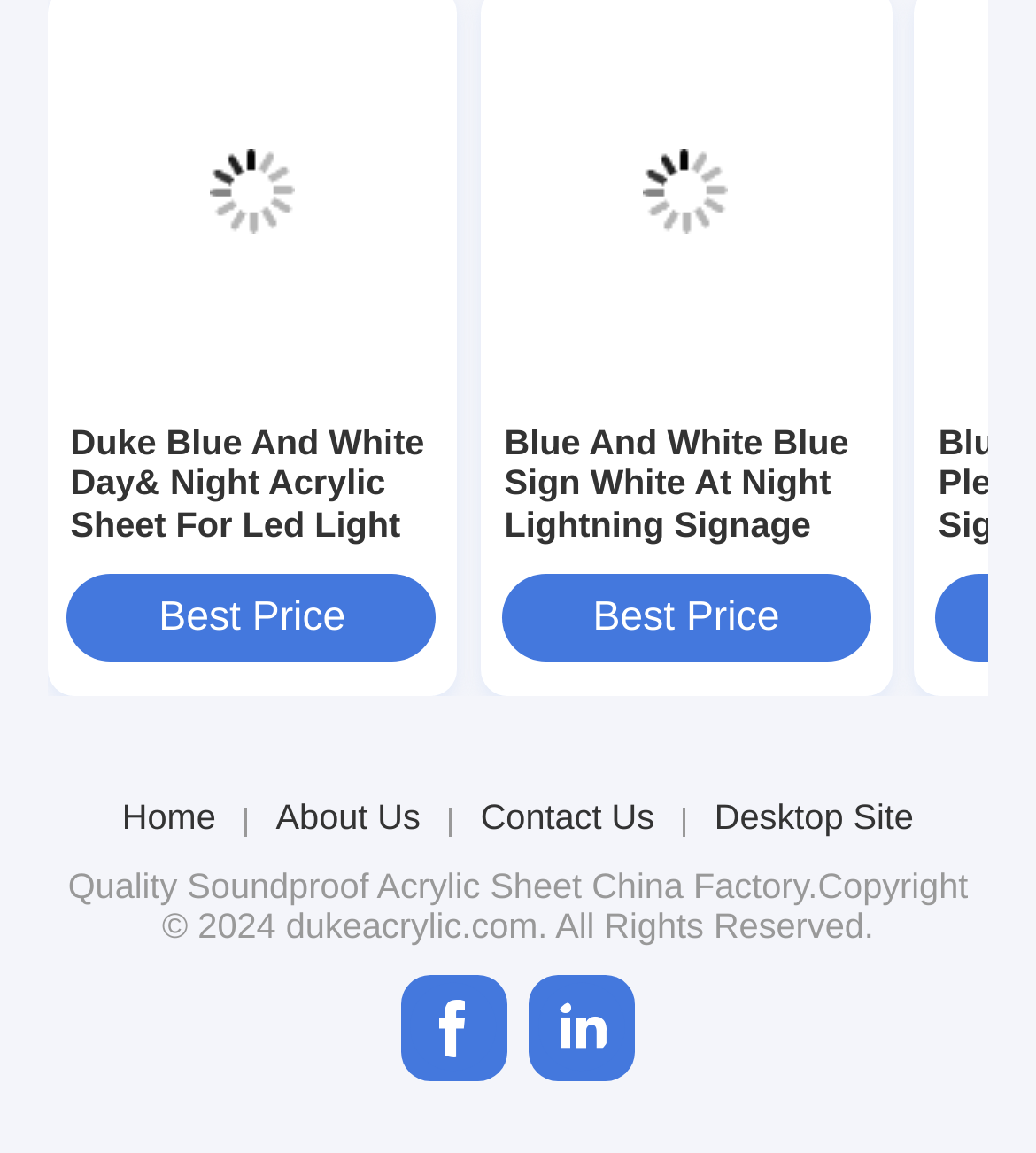How many social media links are at the bottom of the page?
Please ensure your answer is as detailed and informative as possible.

I looked at the bottom of the page and found two social media links: 'companyInfo facebook' and 'companyInfo linkedin'. These links are likely used to connect to the company's social media profiles.